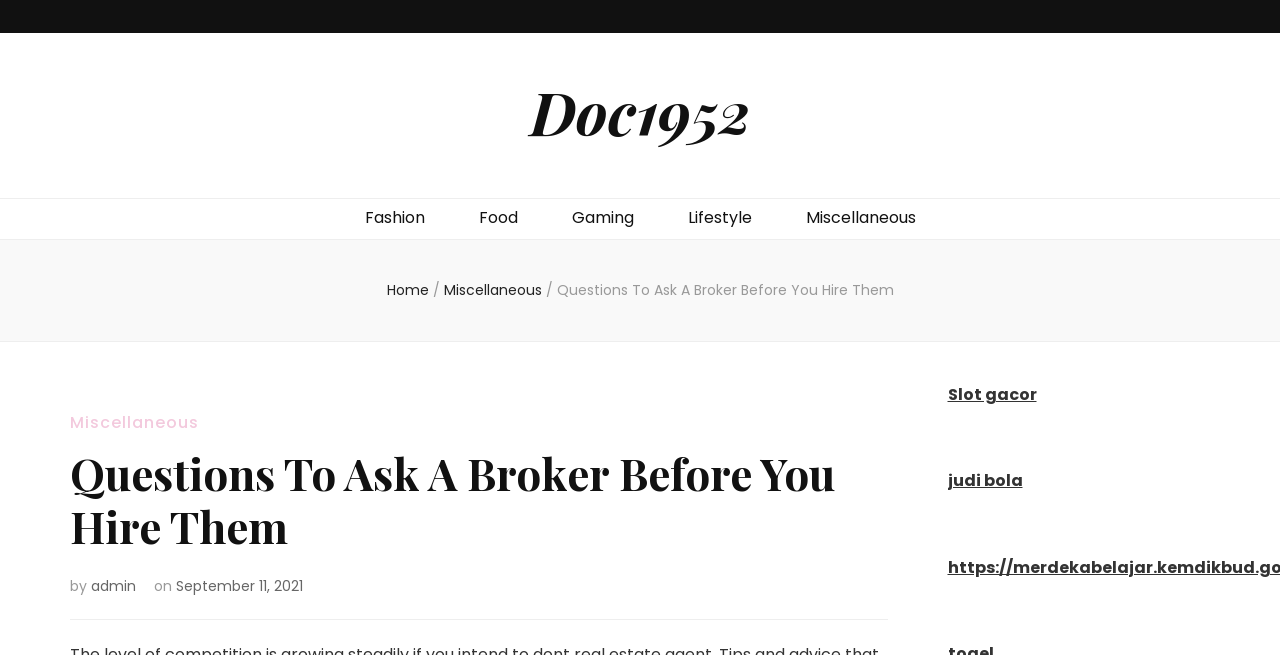Specify the bounding box coordinates of the area to click in order to follow the given instruction: "check Questions To Ask A Broker Before You Hire Them."

[0.435, 0.427, 0.698, 0.457]